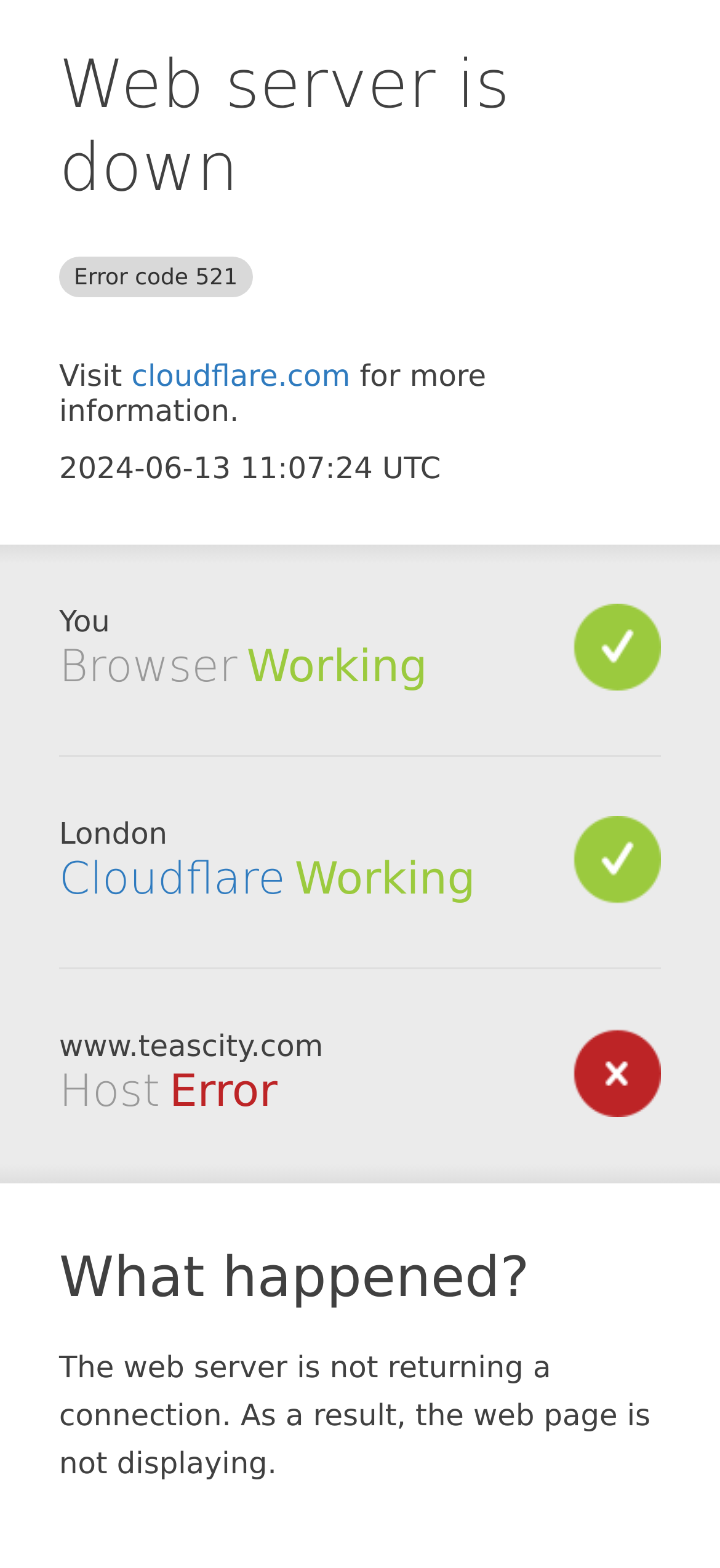What is the current status of the host?
Answer the question in a detailed and comprehensive manner.

The status of the host is mentioned as 'Error' in the section 'Host' on the webpage.